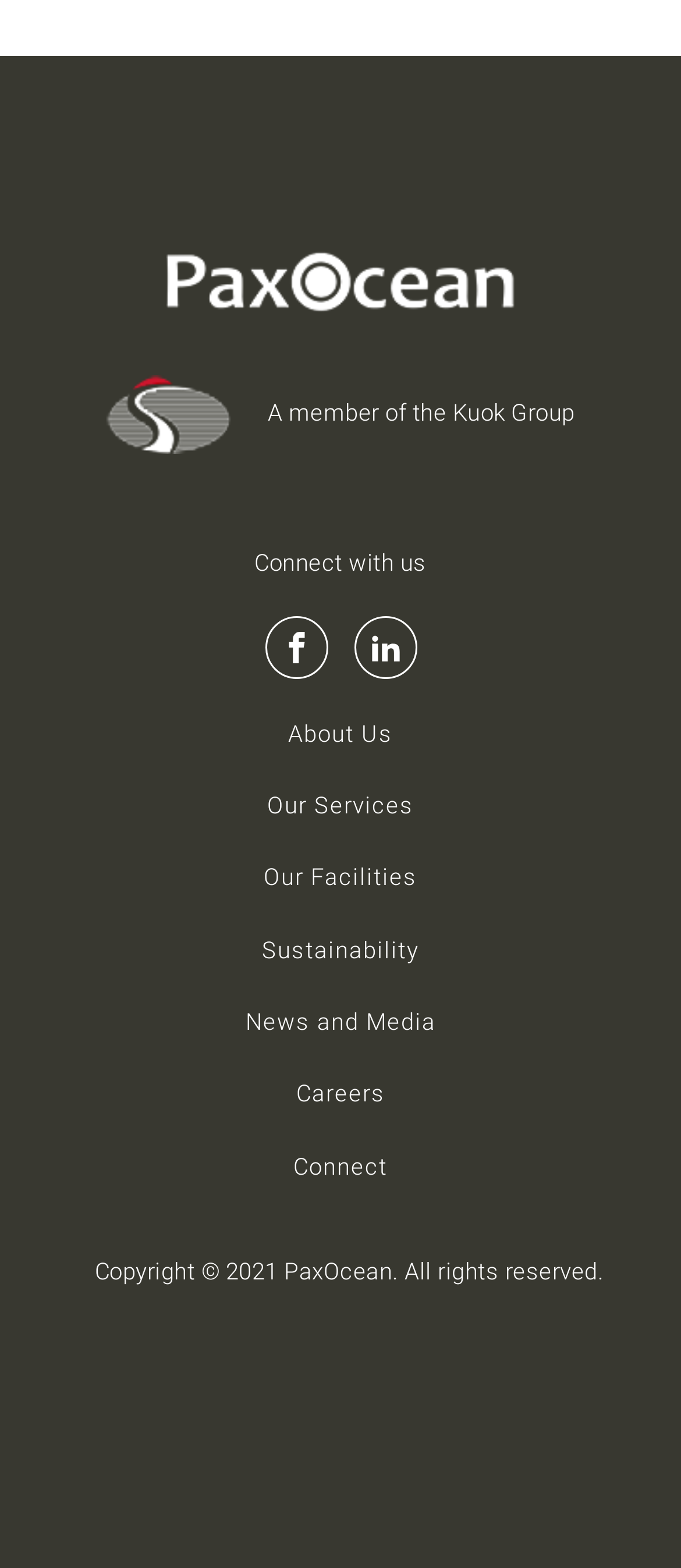Please locate the bounding box coordinates of the element's region that needs to be clicked to follow the instruction: "Go to WordPress.org". The bounding box coordinates should be provided as four float numbers between 0 and 1, i.e., [left, top, right, bottom].

None